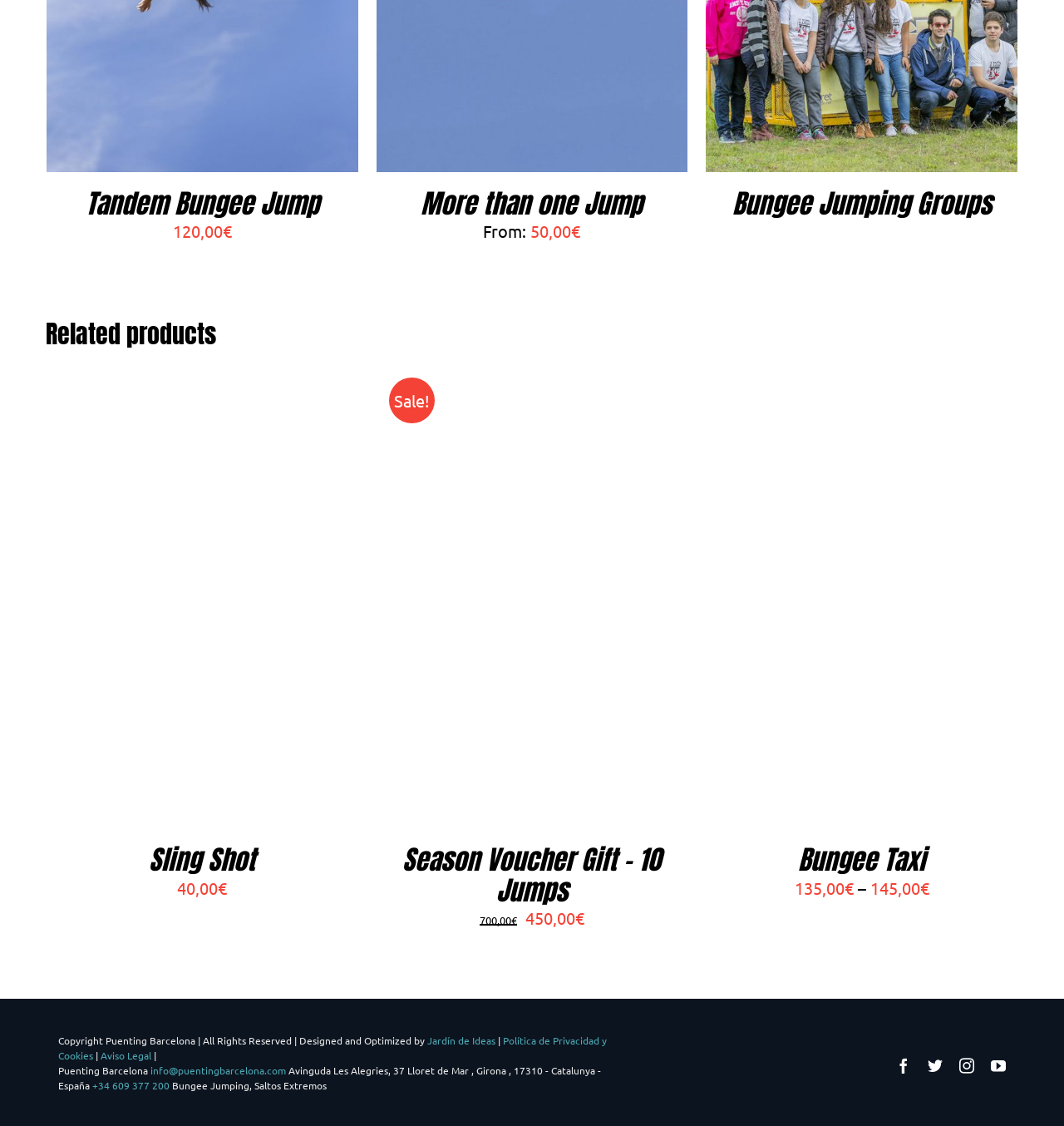Please locate the bounding box coordinates of the element that should be clicked to complete the given instruction: "Click on Tandem Bungee Jump".

[0.08, 0.163, 0.3, 0.199]